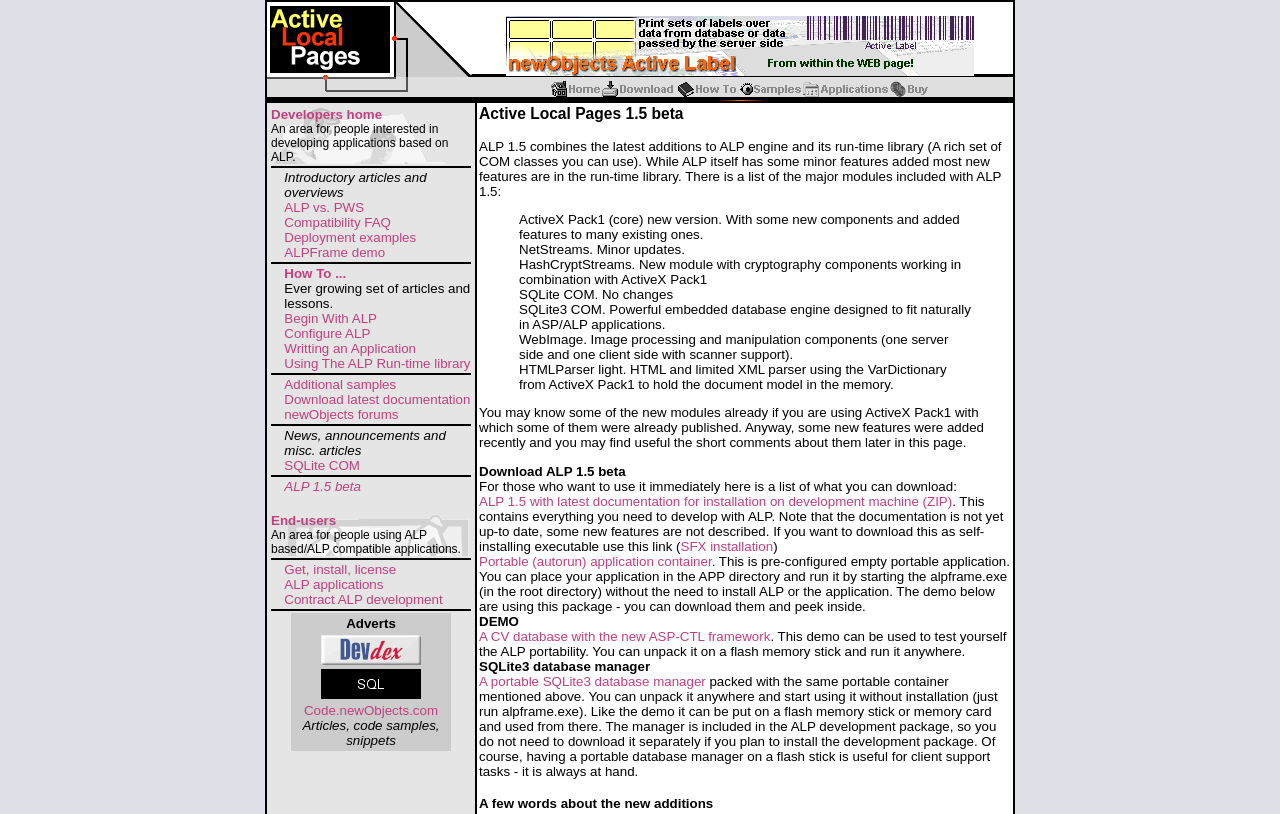Provide a thorough summary of the webpage.

The webpage is about Active Local Pages (ALP) programming, providing resources and information for developers and end-users. At the top, there is a navigation menu with links to various sections, including "newObjects Actie Label ActiveX", "Home", "Download ALP", "FAQ and documentation", "ALP Samples", "ALP based applications", and "Buy ALP". 

Below the navigation menu, there is a section dedicated to developers, featuring a grid of rows and columns. Each row contains a link or an image, with topics ranging from introductory articles and overviews to deployment examples and ALPFrame demos. There are also links to "How To..." articles, covering topics such as configuring ALP, writing an application, and using the ALP run-time library.

Further down, there are additional resources, including links to download the latest documentation, access newObjects forums, and view additional samples. The page also features news, announcements, and miscellaneous articles, including one about SQLite COM. 

Toward the bottom, there is a section dedicated to end-users, providing an area for people using ALP-based or ALP-compatible applications. Throughout the page, there are several images scattered throughout the content, likely used to break up the text and add visual interest.